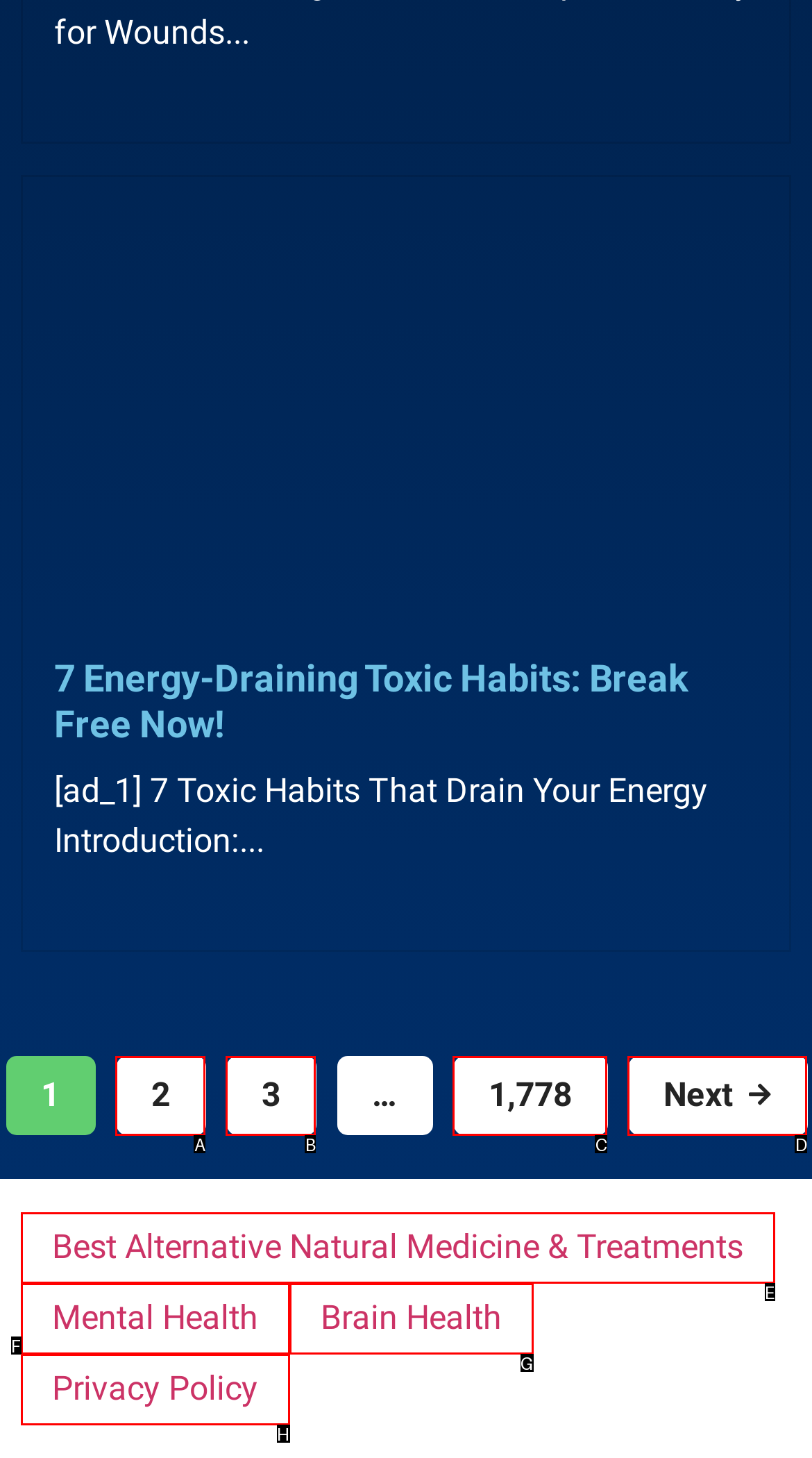From the given options, find the HTML element that fits the description: Brain Health. Reply with the letter of the chosen element.

G